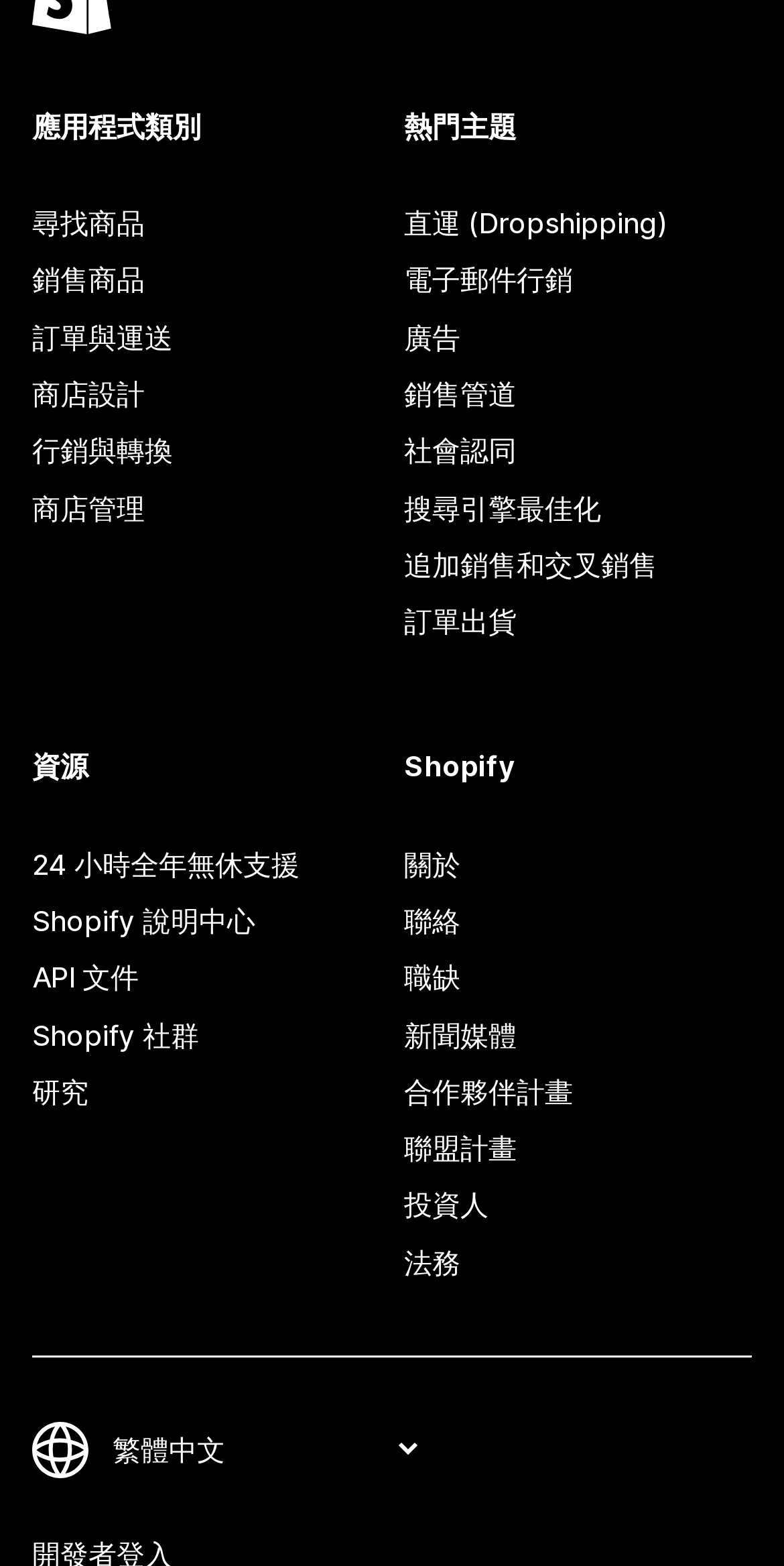Can you provide the bounding box coordinates for the element that should be clicked to implement the instruction: "Learn about '直運 (Dropshipping)'"?

[0.515, 0.125, 0.959, 0.161]